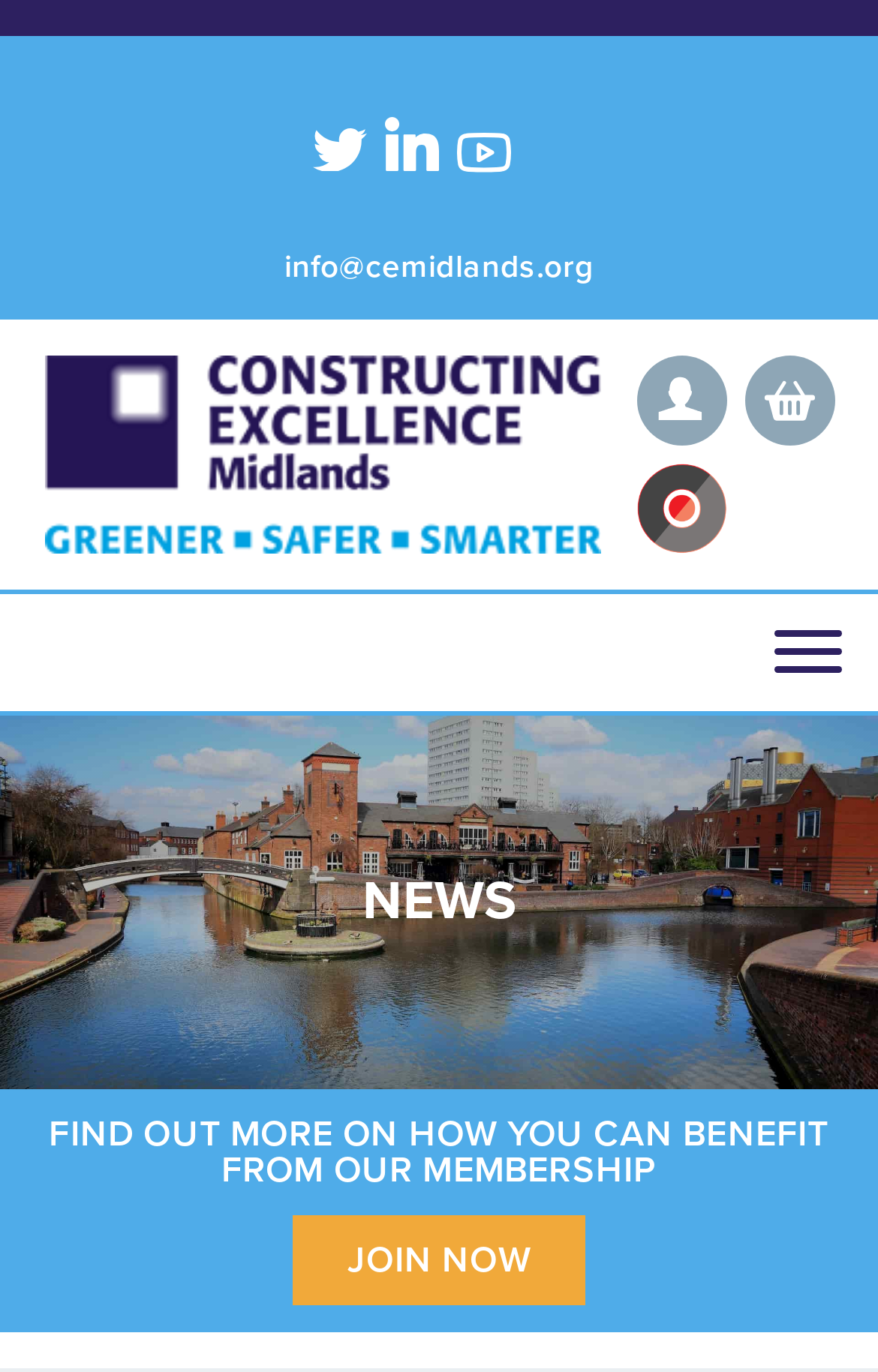Detail the features and information presented on the webpage.

The webpage appears to be the homepage of Constructing Excellence Midlands, a organization that promotes excellence in the construction industry. 

At the top of the page, there are three social media links, each accompanied by an image, positioned side by side. Below these links, there is a contact email address "info@cemidlands.org" and a logo of Constructing Excellence South West, which is an image with a link. 

On the right side of the page, there are three more links: "Login / Register", "View your shopping cart", and "Red Dot", each accompanied by an image. 

The main navigation menu is located at the bottom of the page, spanning the full width. It consists of five main categories: "About", "Membership", "Clubs", "Theme Groups", and "Events". Each category has a dropdown list of sub-links. 

Above the navigation menu, there is a heading "NEWS" and a paragraph of text that encourages visitors to learn more about the benefits of membership. Below this text, there is a prominent "JOIN NOW" button.